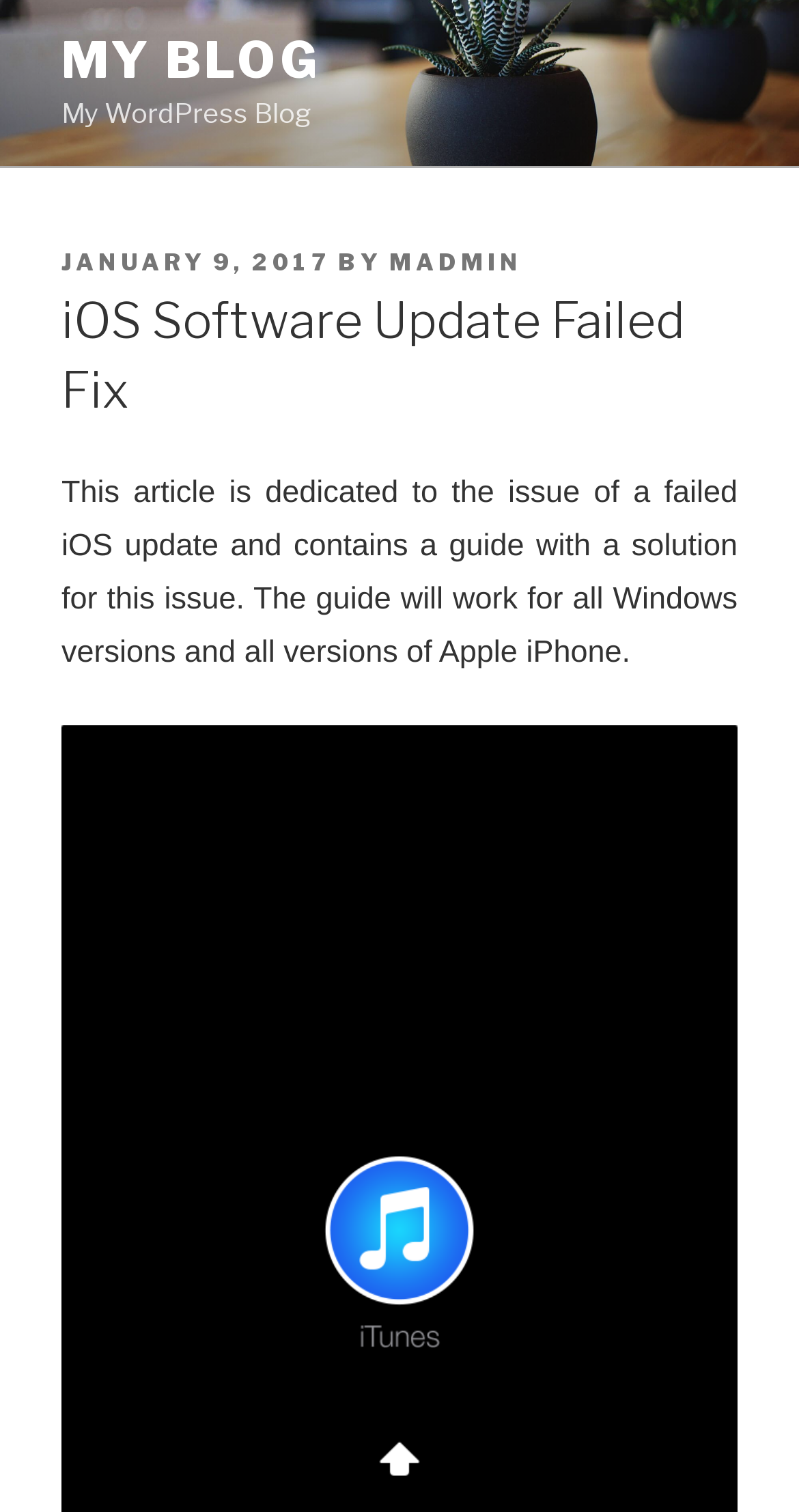Please find the main title text of this webpage.

iOS Software Update Failed Fix